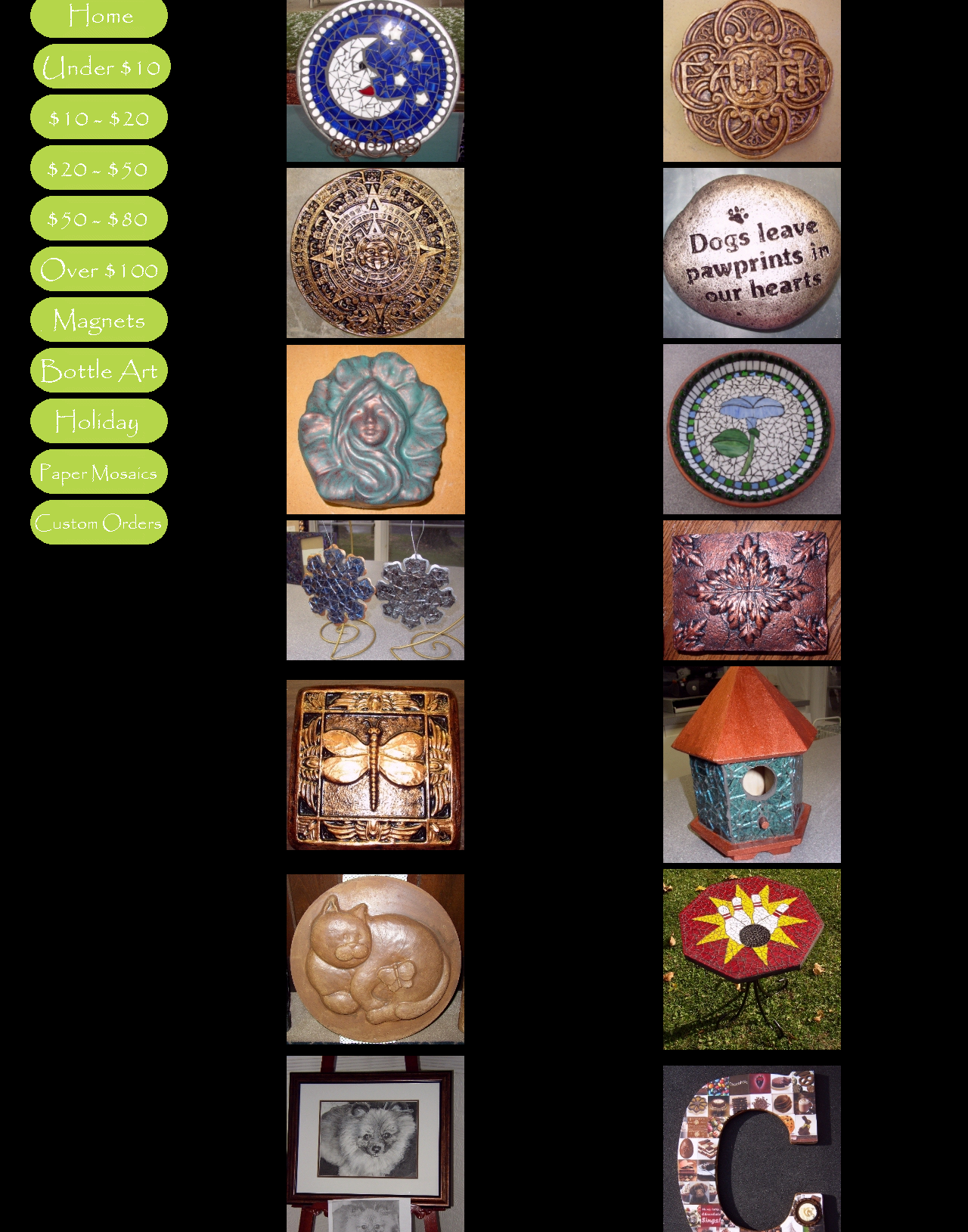Using the description: "alt="Custom"", determine the UI element's bounding box coordinates. Ensure the coordinates are in the format of four float numbers between 0 and 1, i.e., [left, top, right, bottom].

[0.03, 0.435, 0.175, 0.445]